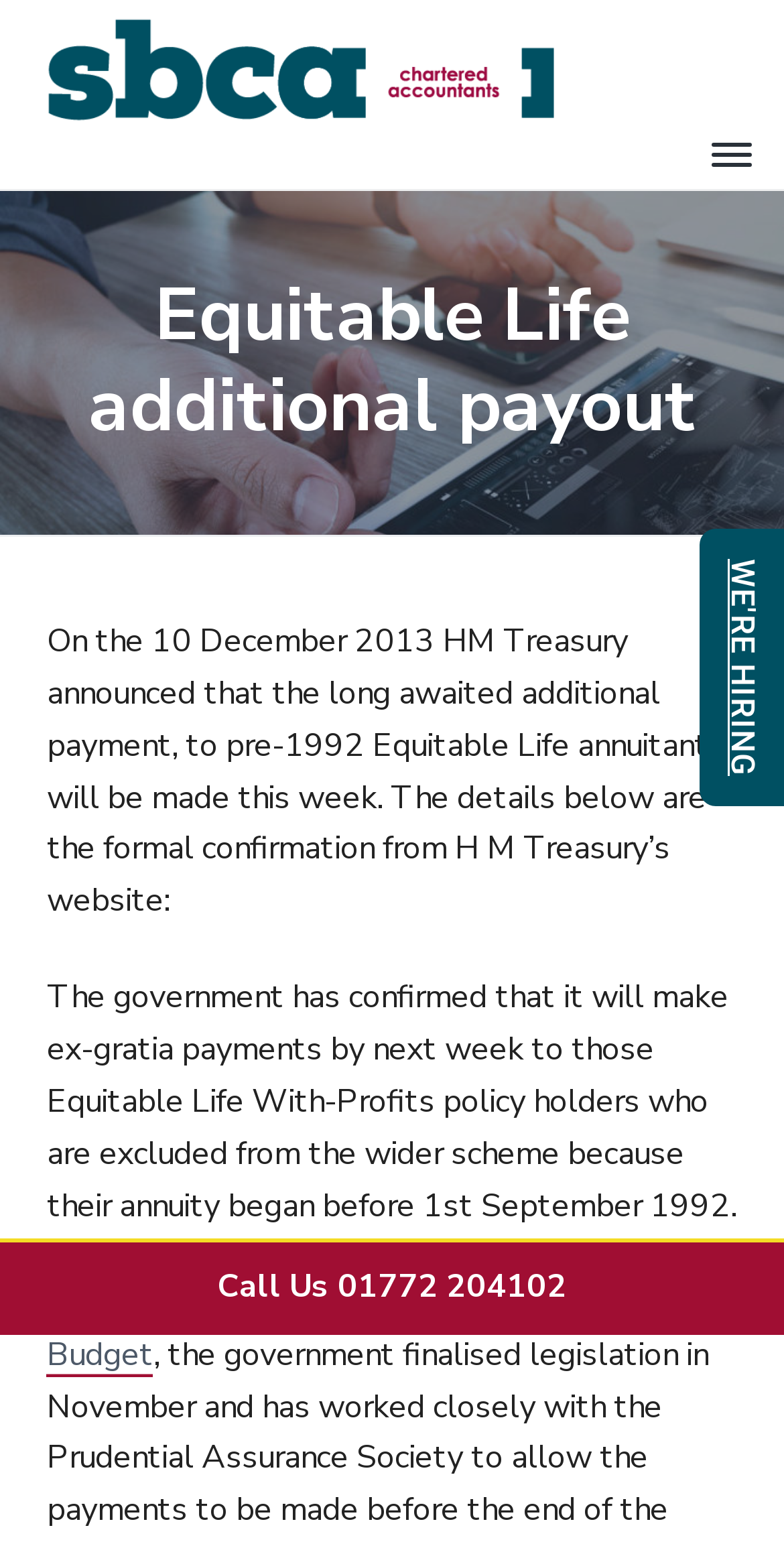Identify the bounding box of the HTML element described as: "2013 Budget".

[0.06, 0.829, 0.901, 0.891]